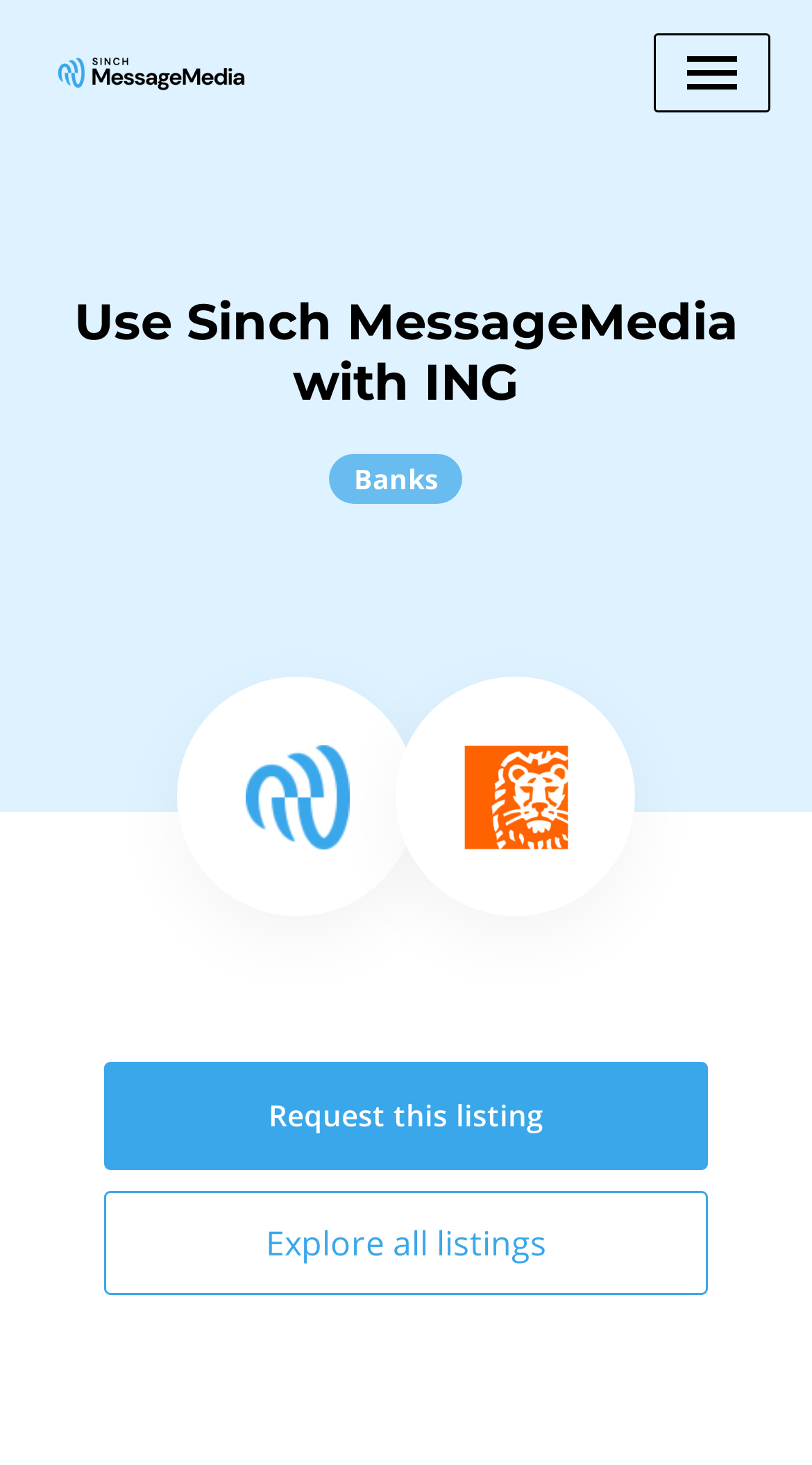Provide your answer in one word or a succinct phrase for the question: 
What is the other option besides requesting a listing?

Explore all listings